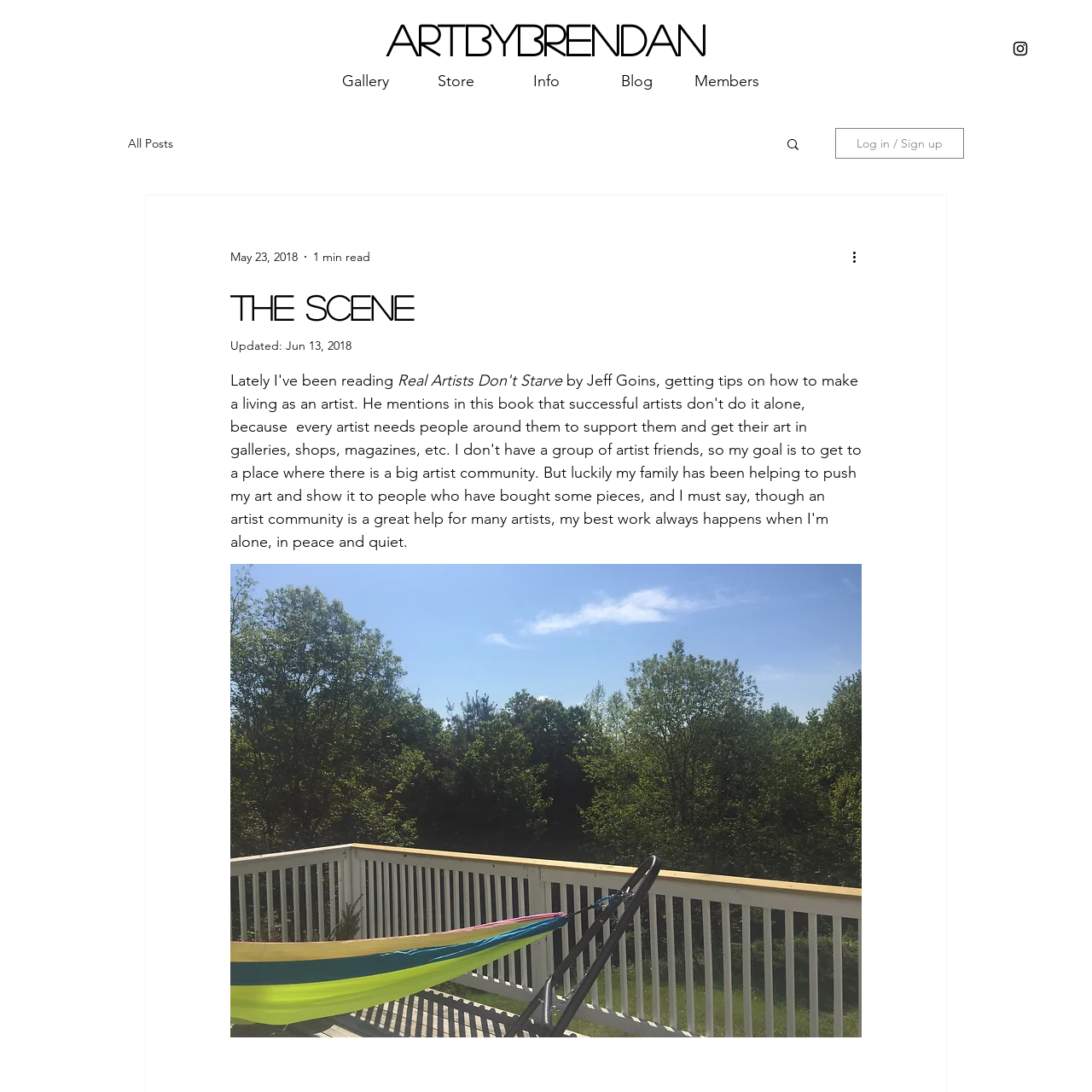Please locate the bounding box coordinates of the element that should be clicked to complete the given instruction: "Read more about the scene".

[0.211, 0.266, 0.789, 0.297]